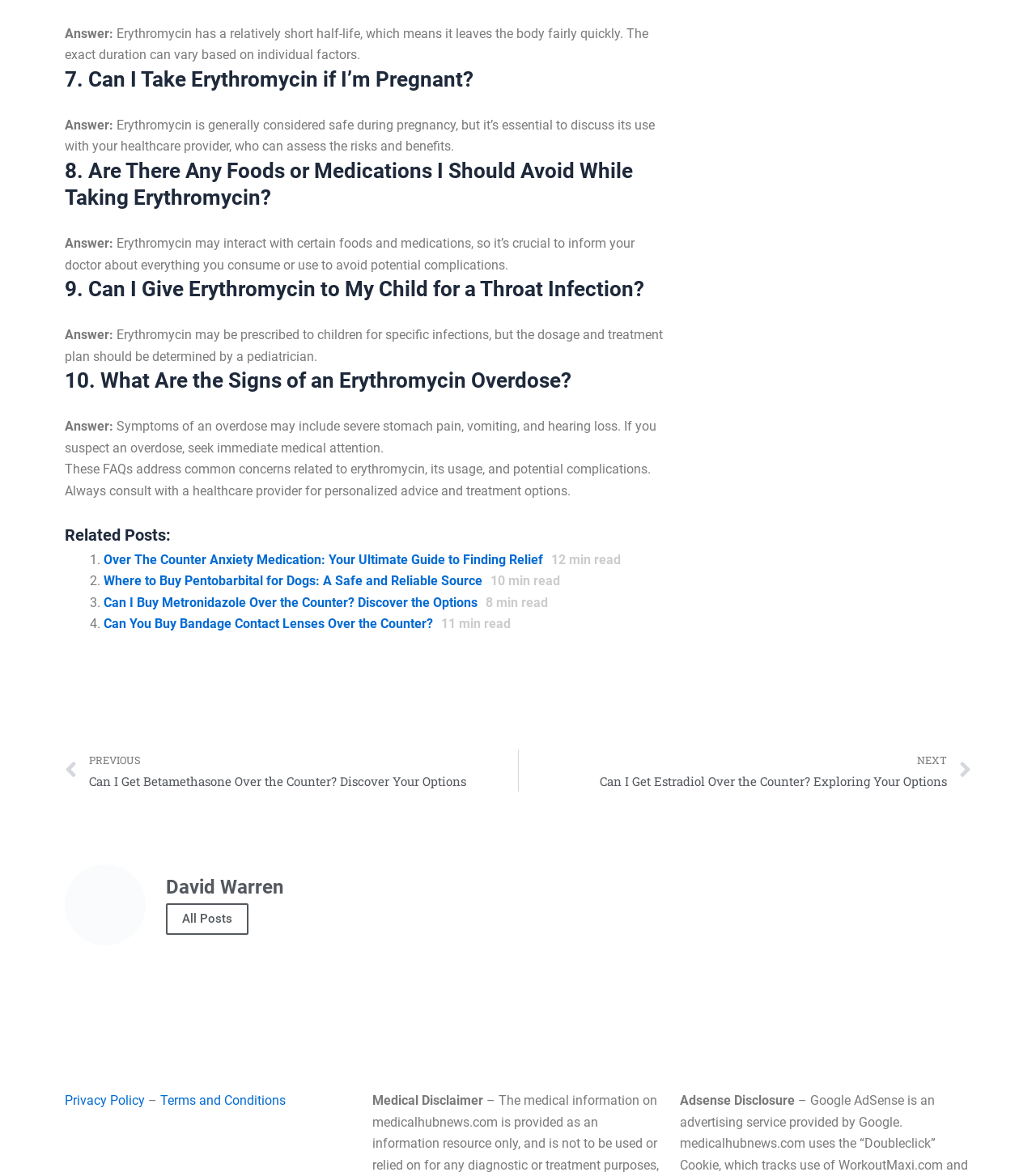Please specify the bounding box coordinates of the clickable section necessary to execute the following command: "Share on Facebook".

None